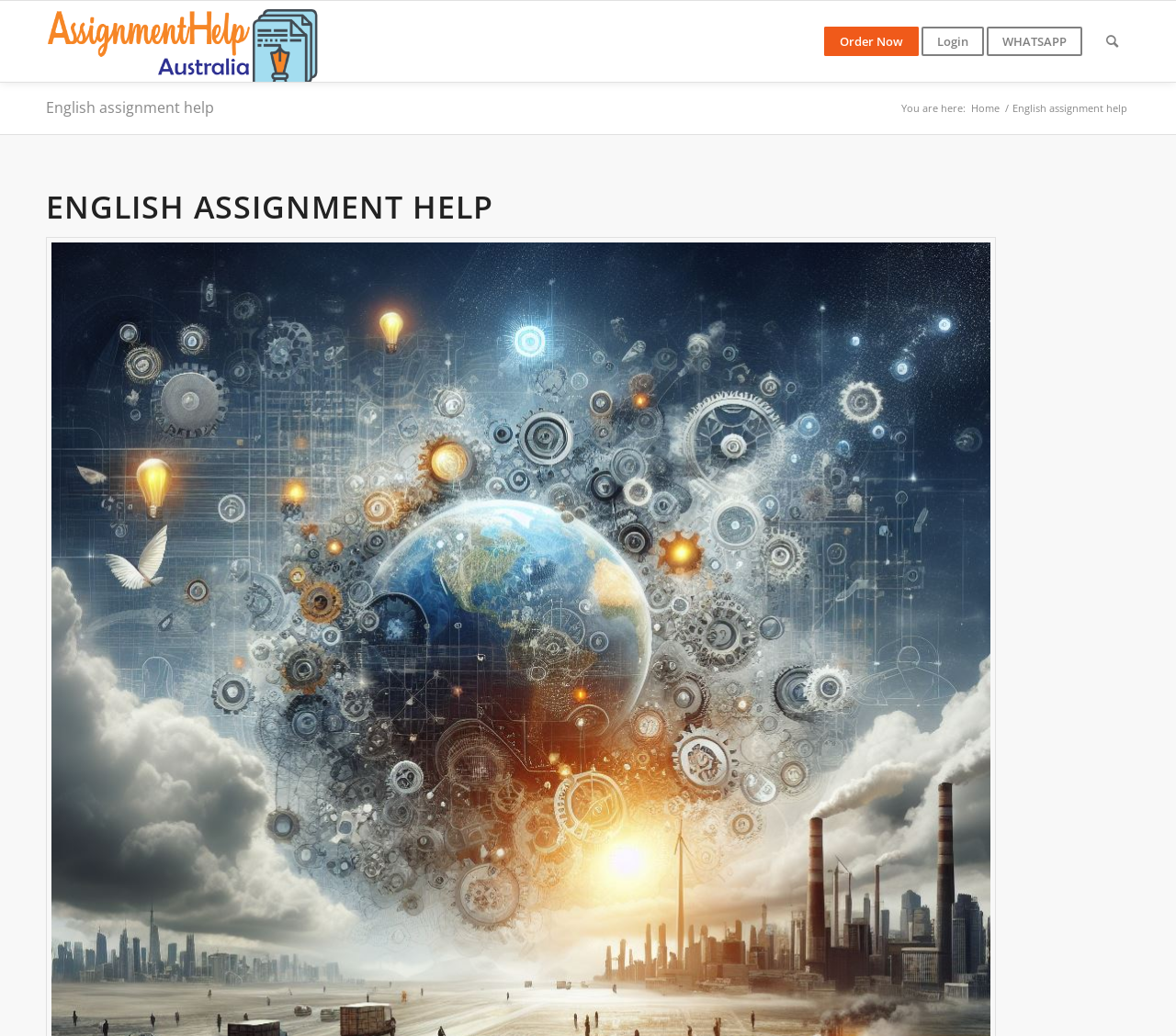Identify the coordinates of the bounding box for the element described below: "English assignment help". Return the coordinates as four float numbers between 0 and 1: [left, top, right, bottom].

[0.039, 0.179, 0.42, 0.22]